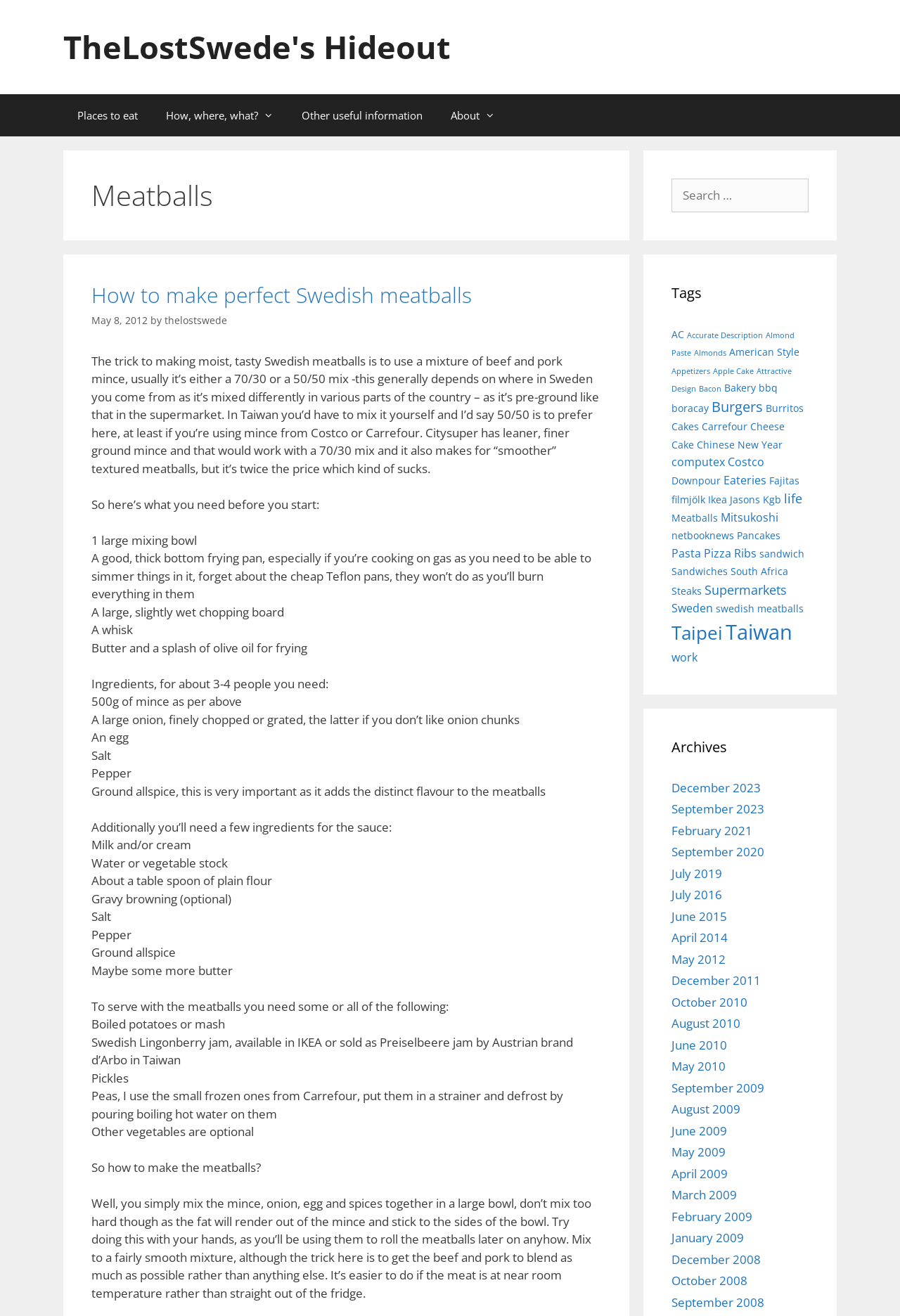Show me the bounding box coordinates of the clickable region to achieve the task as per the instruction: "Search for something".

[0.746, 0.136, 0.898, 0.161]